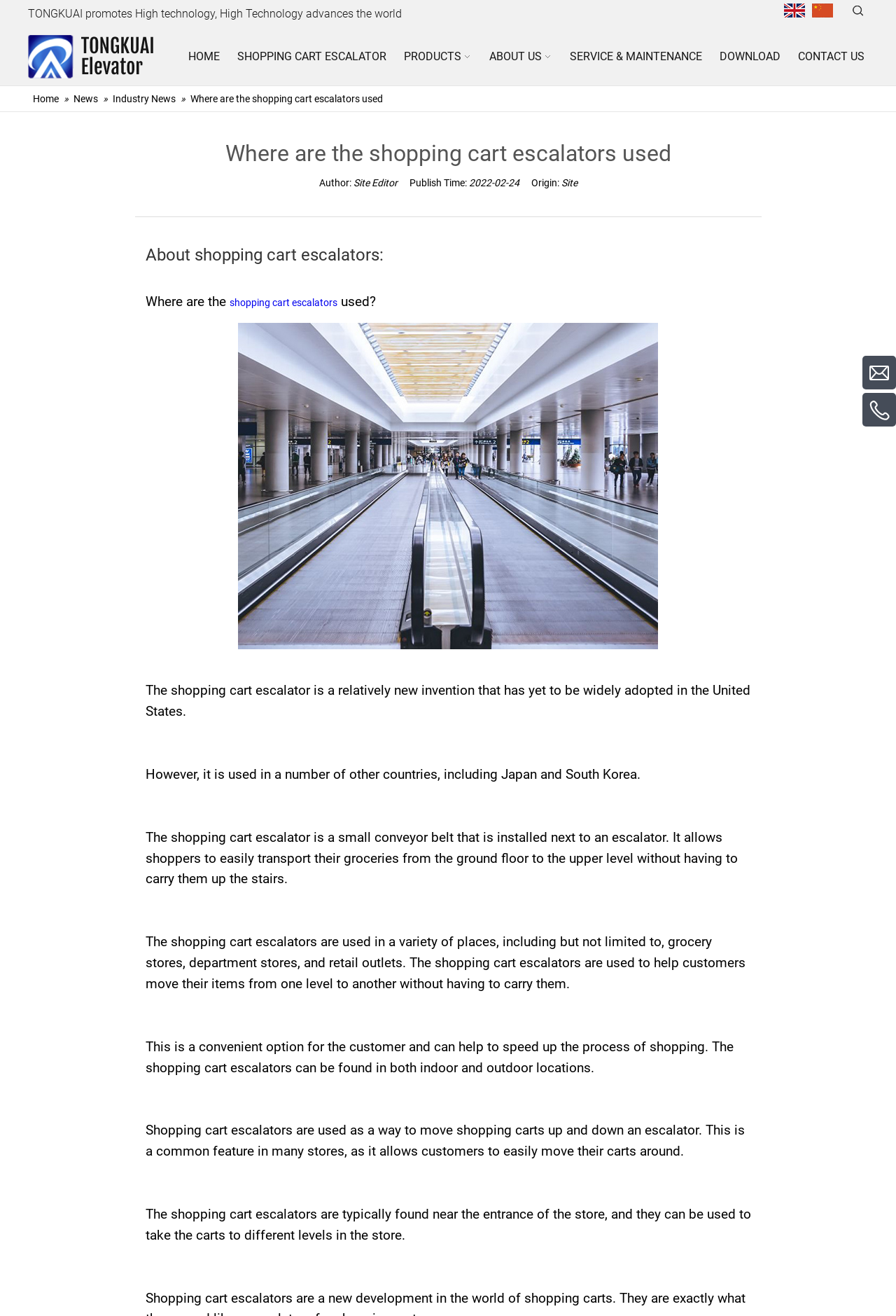What is the purpose of a shopping cart escalator?
Please respond to the question with a detailed and thorough explanation.

Based on the webpage content, a shopping cart escalator is a small conveyor belt installed next to an escalator, allowing shoppers to easily transport their groceries from the ground floor to the upper level without having to carry them up the stairs.